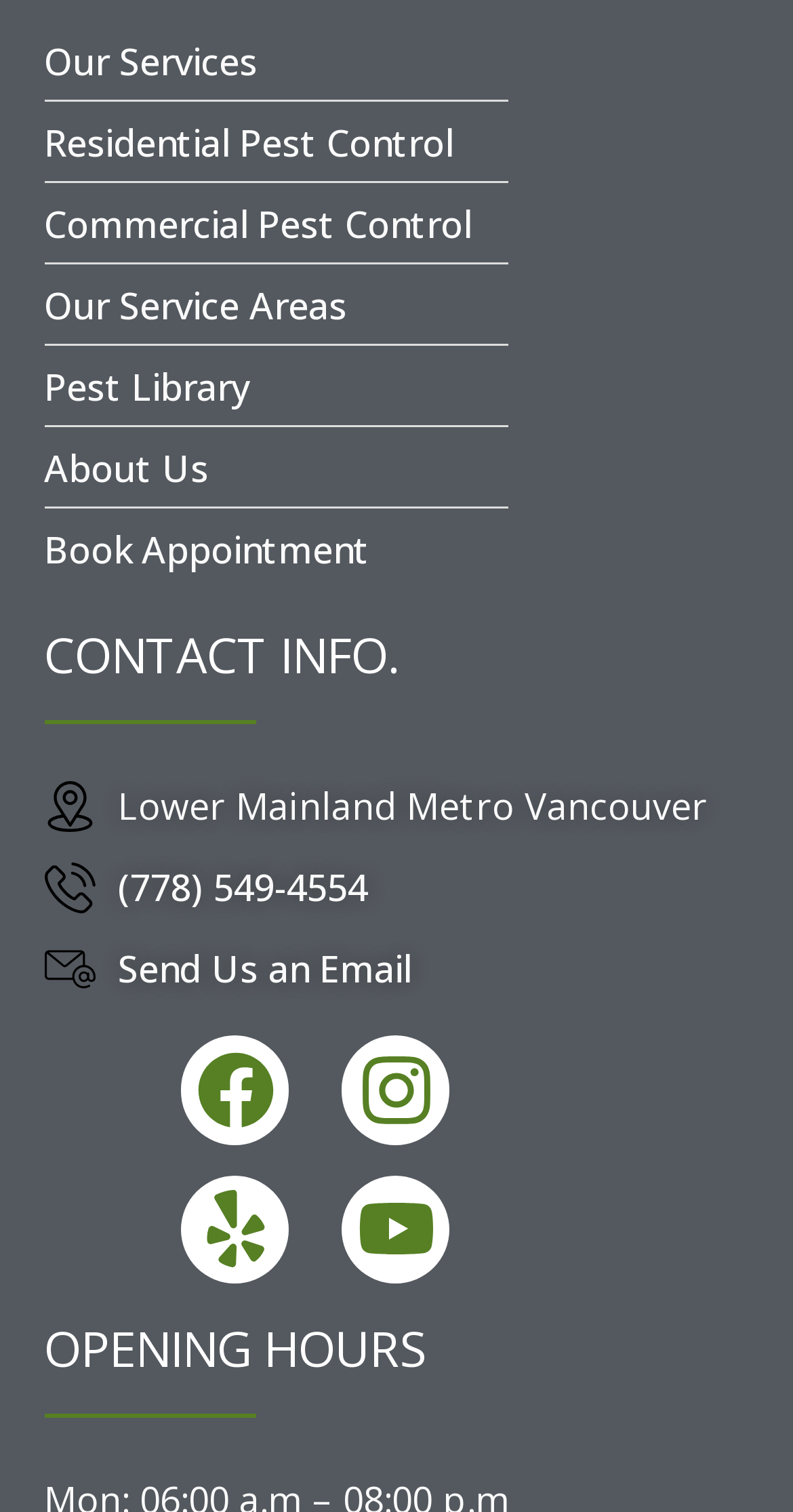Could you provide the bounding box coordinates for the portion of the screen to click to complete this instruction: "Click on Residential Pest Control"?

[0.056, 0.068, 0.944, 0.122]